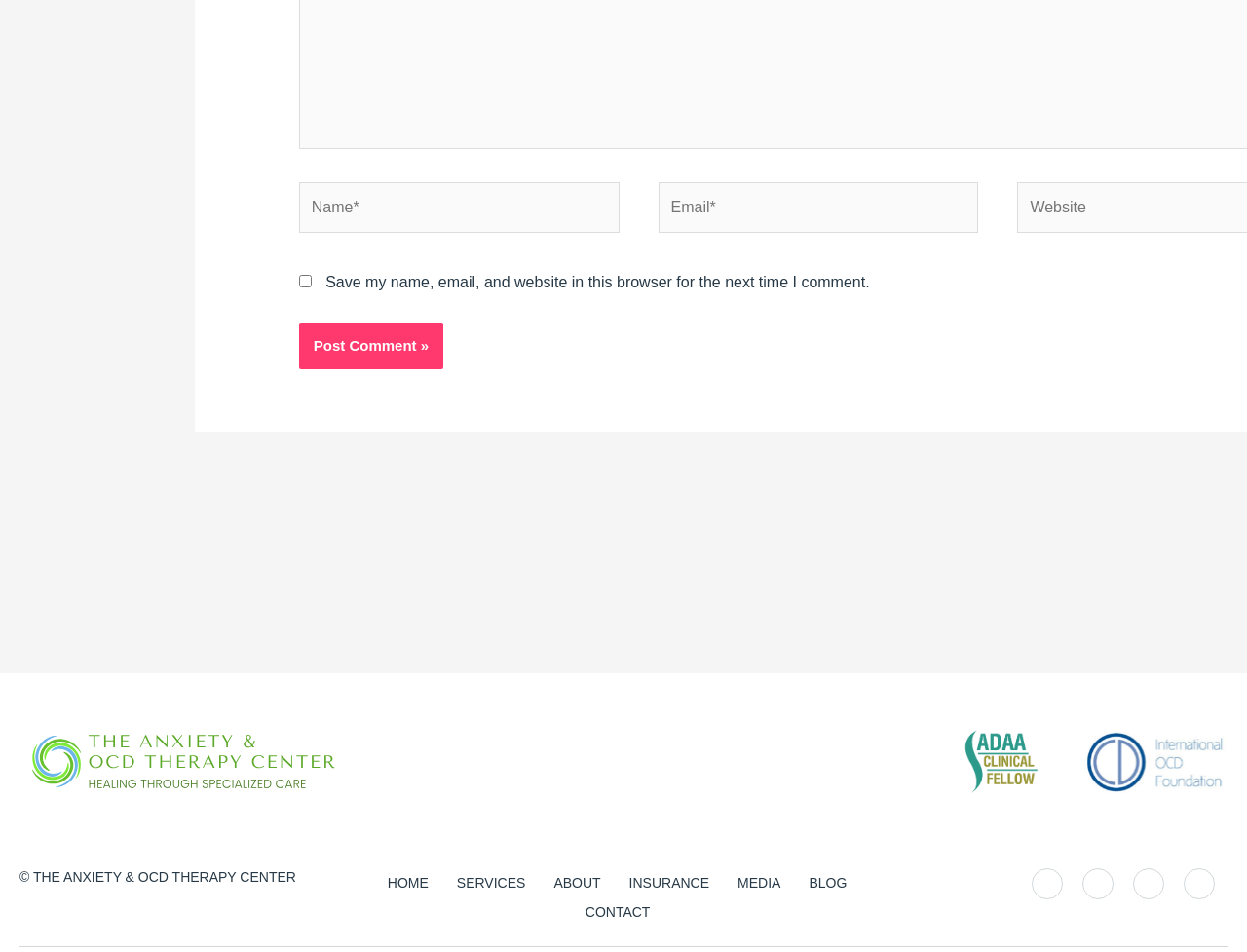Determine the bounding box coordinates of the region that needs to be clicked to achieve the task: "Enter your name".

[0.24, 0.192, 0.497, 0.245]